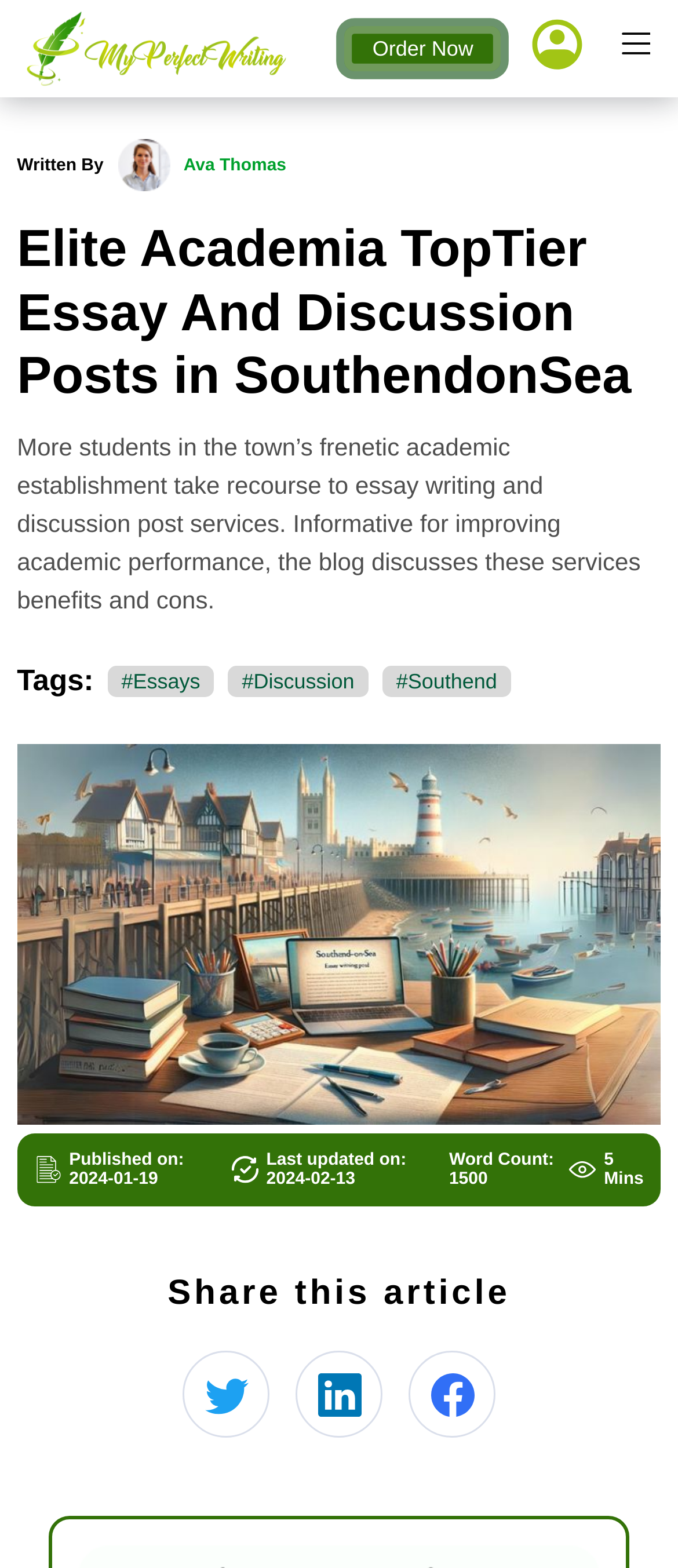Use a single word or phrase to respond to the question:
How many links are there in the services section?

14